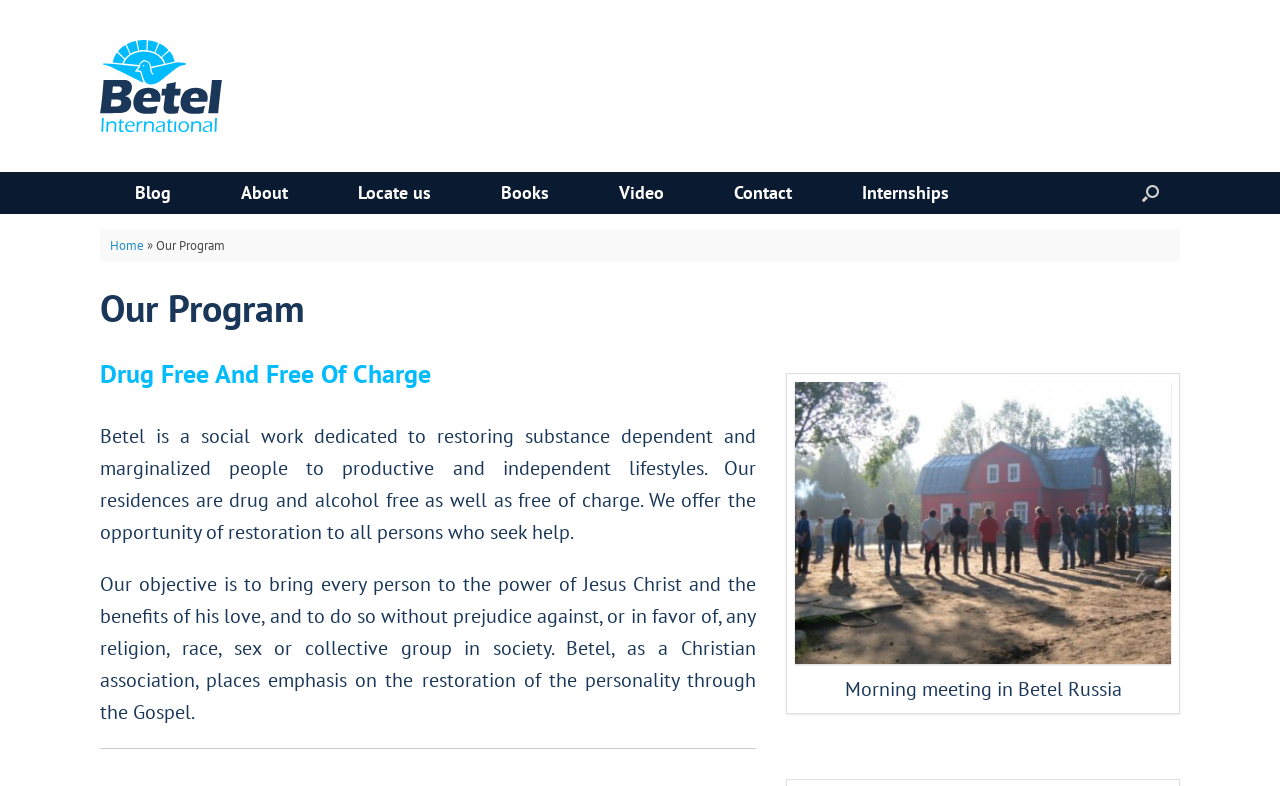Identify the bounding box coordinates for the UI element described as follows: Books. Use the format (top-left x, top-left y, bottom-right x, bottom-right y) and ensure all values are floating point numbers between 0 and 1.

[0.364, 0.219, 0.456, 0.272]